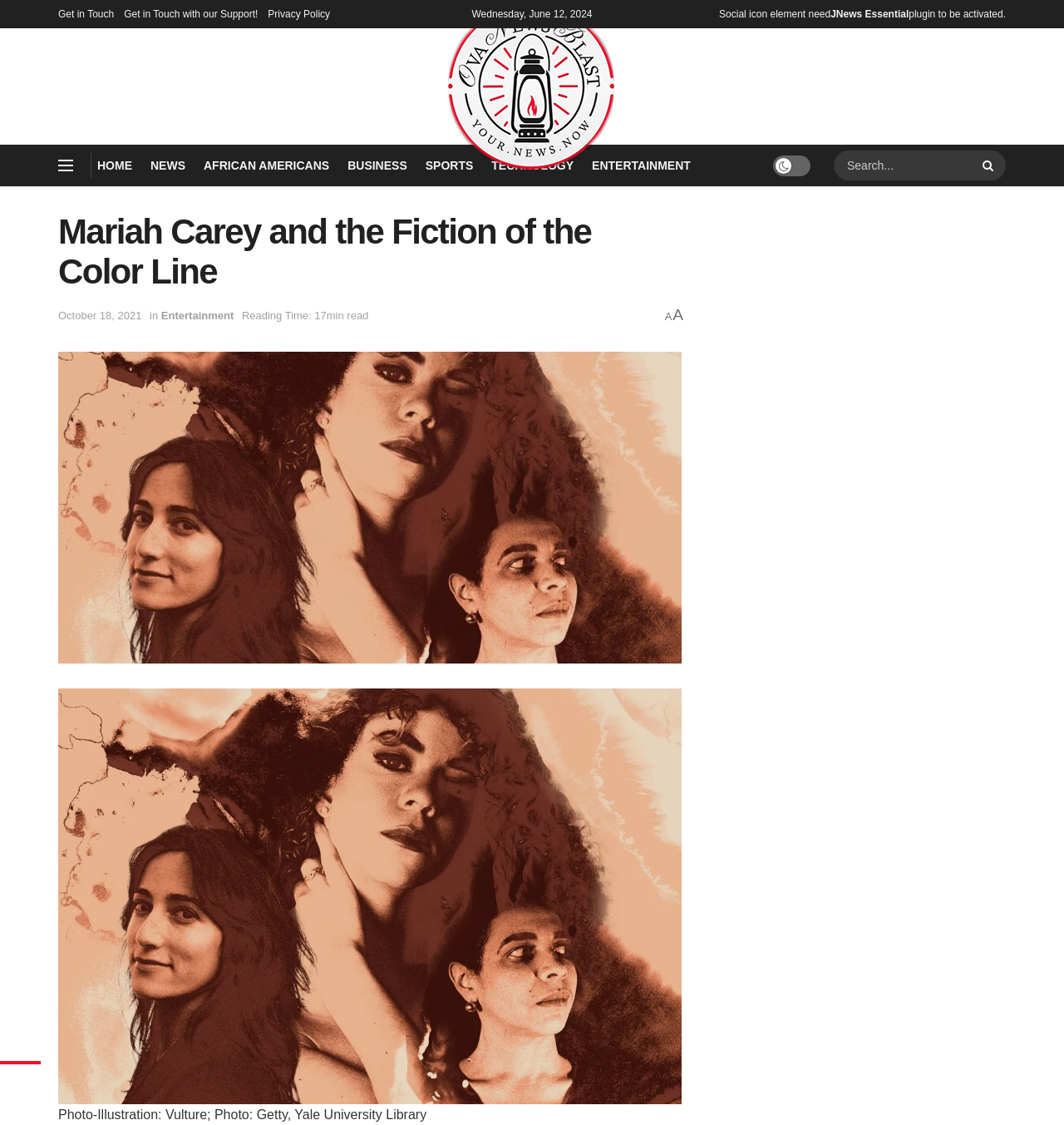Please respond to the question with a concise word or phrase:
How long does it take to read the article?

17min read